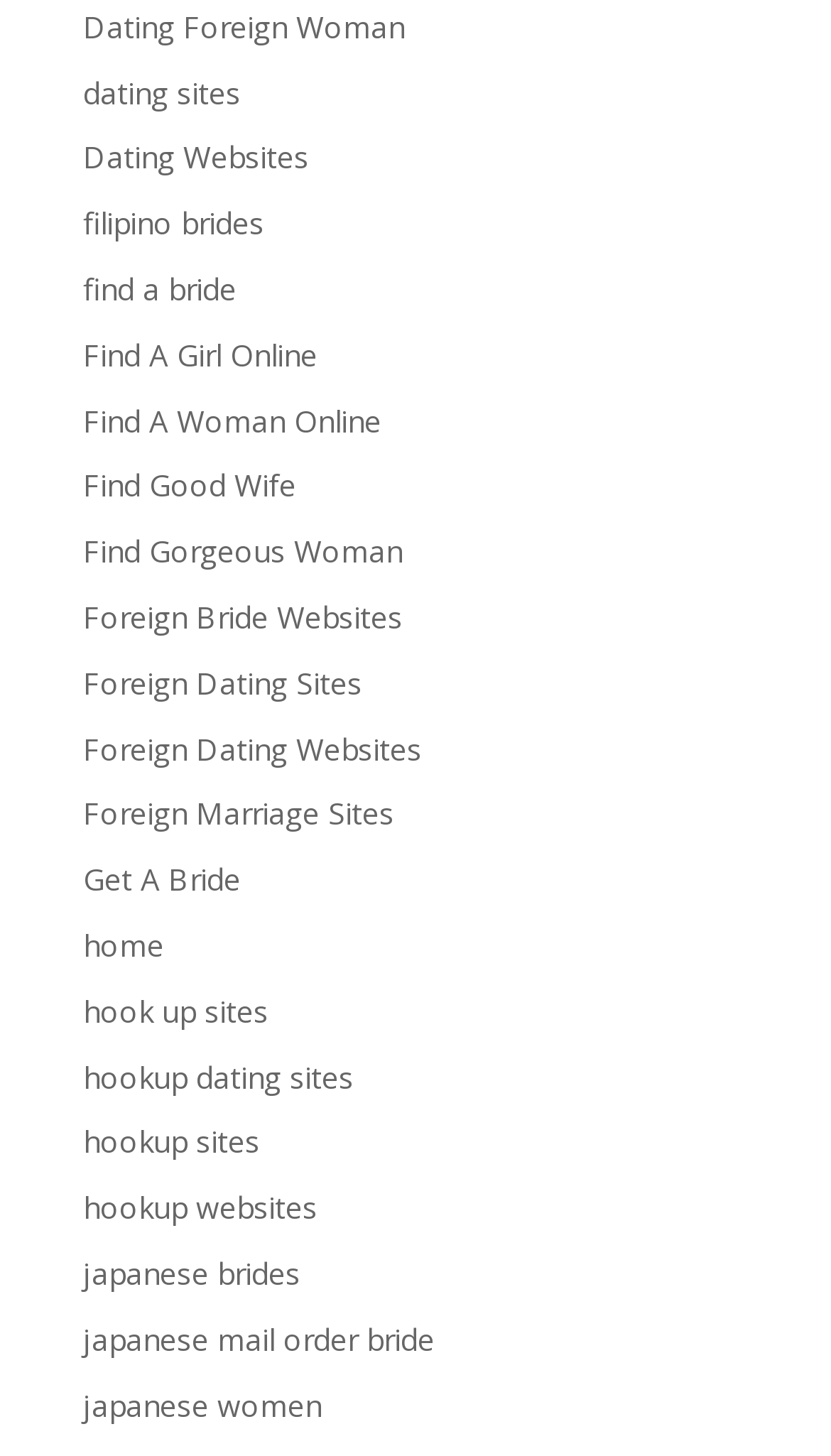Use the information in the screenshot to answer the question comprehensively: Is there a link to a homepage?

Yes, there is a link labeled 'home' which likely leads to the homepage of the website.